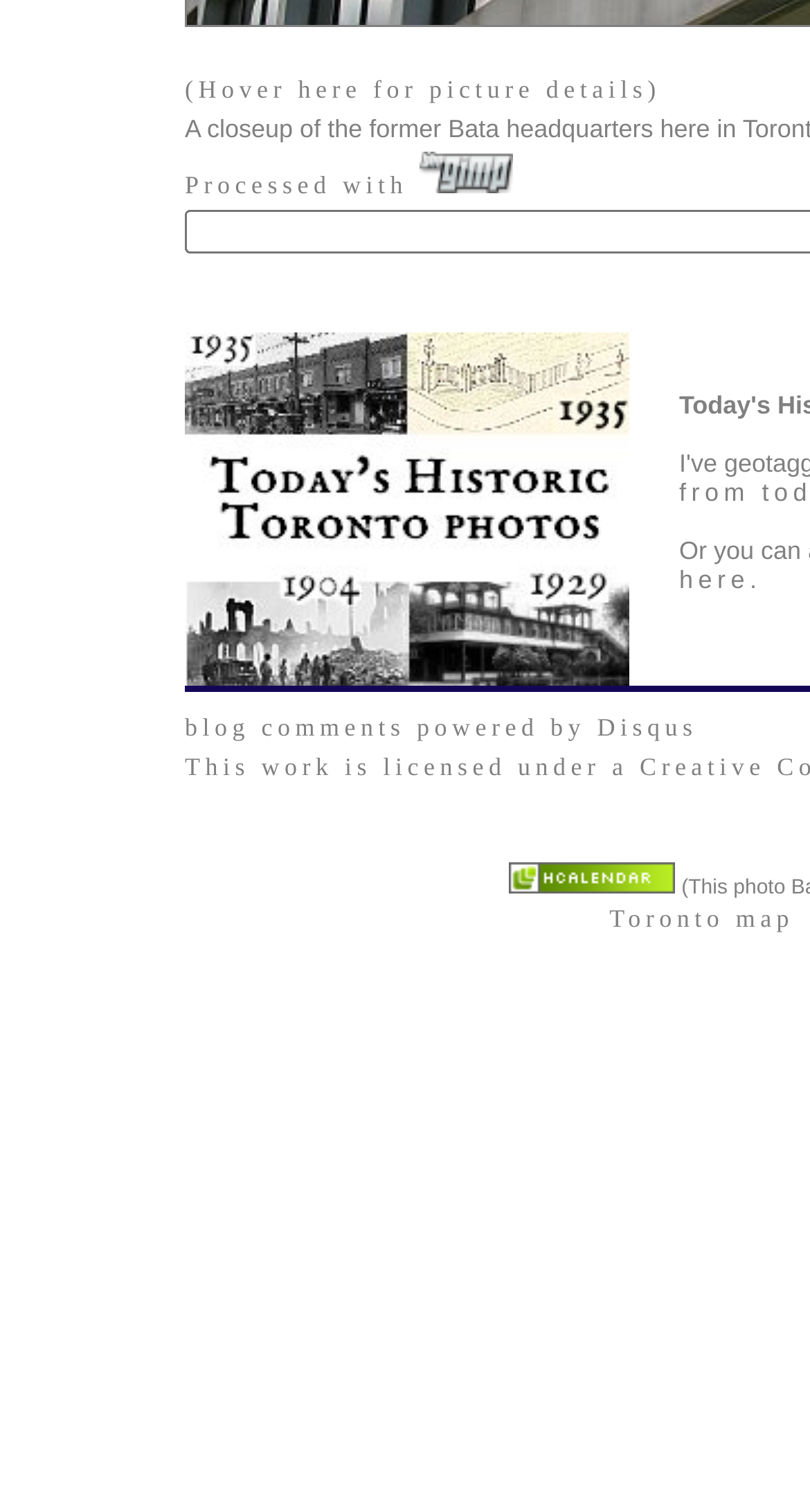What is the topic related to the image on the page?
We need a detailed and meticulous answer to the question.

The link 'Toronto map' is located near the image, suggesting that the image is related to a map of Toronto. This implies that the topic of the image is likely related to Toronto or its geography.